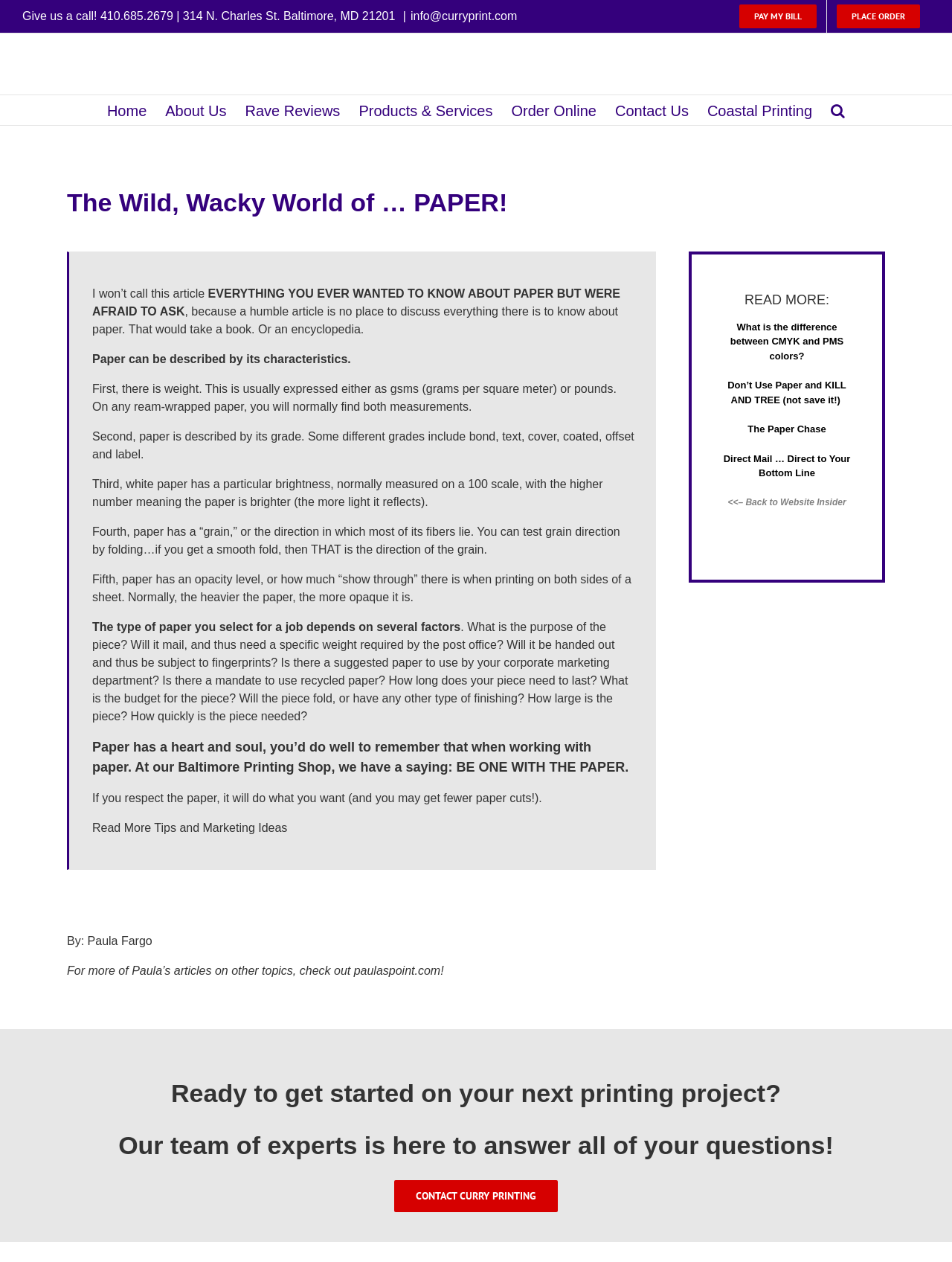What is the name of the author of the article?
Using the image as a reference, deliver a detailed and thorough answer to the question.

The author's name is mentioned at the bottom of the webpage, next to a link to their website, paulaspoint.com.